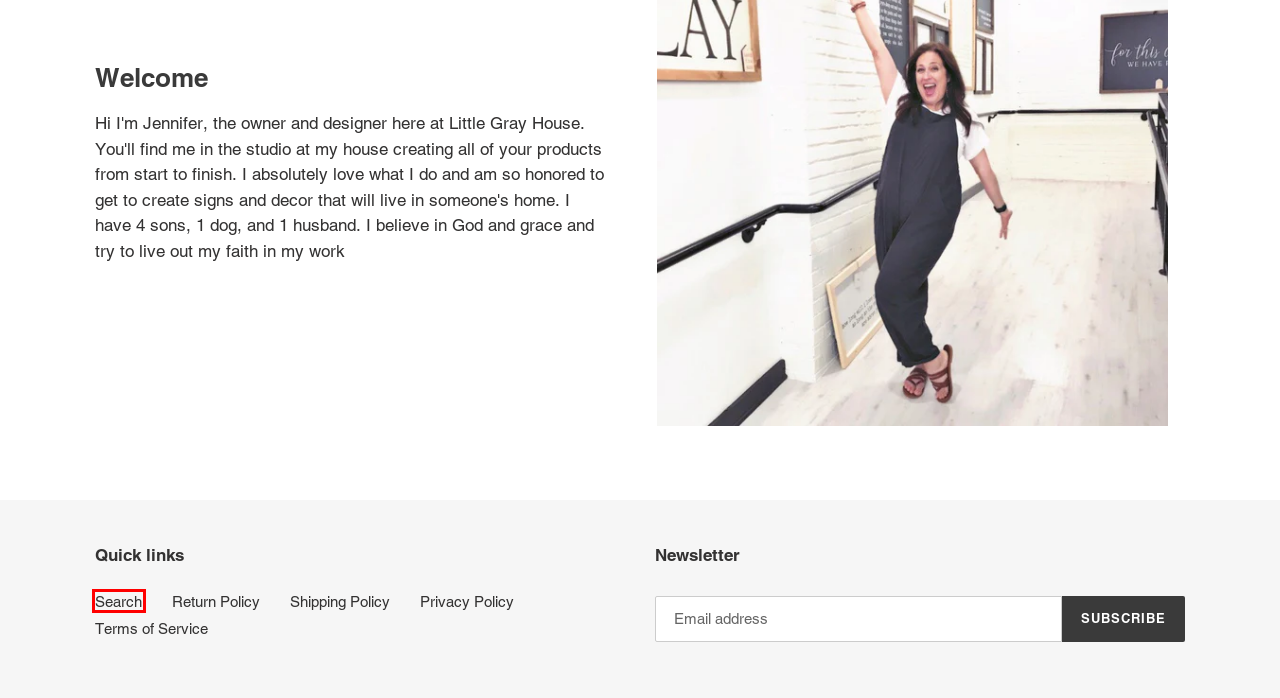Given a screenshot of a webpage with a red bounding box highlighting a UI element, determine which webpage description best matches the new webpage that appears after clicking the highlighted element. Here are the candidates:
A. Collections
– Little Gray House
B. Privacy policy
– Little Gray House
C. Terms of service
– Little Gray House
D. Start and grow your e-commerce business - 3-Day Free Trial - Shopify USA
E. Search
– Little Gray House
F. Shipping policy
– Little Gray House
G. Upcoming Events
– Little Gray House
H. Refund policy
– Little Gray House

E